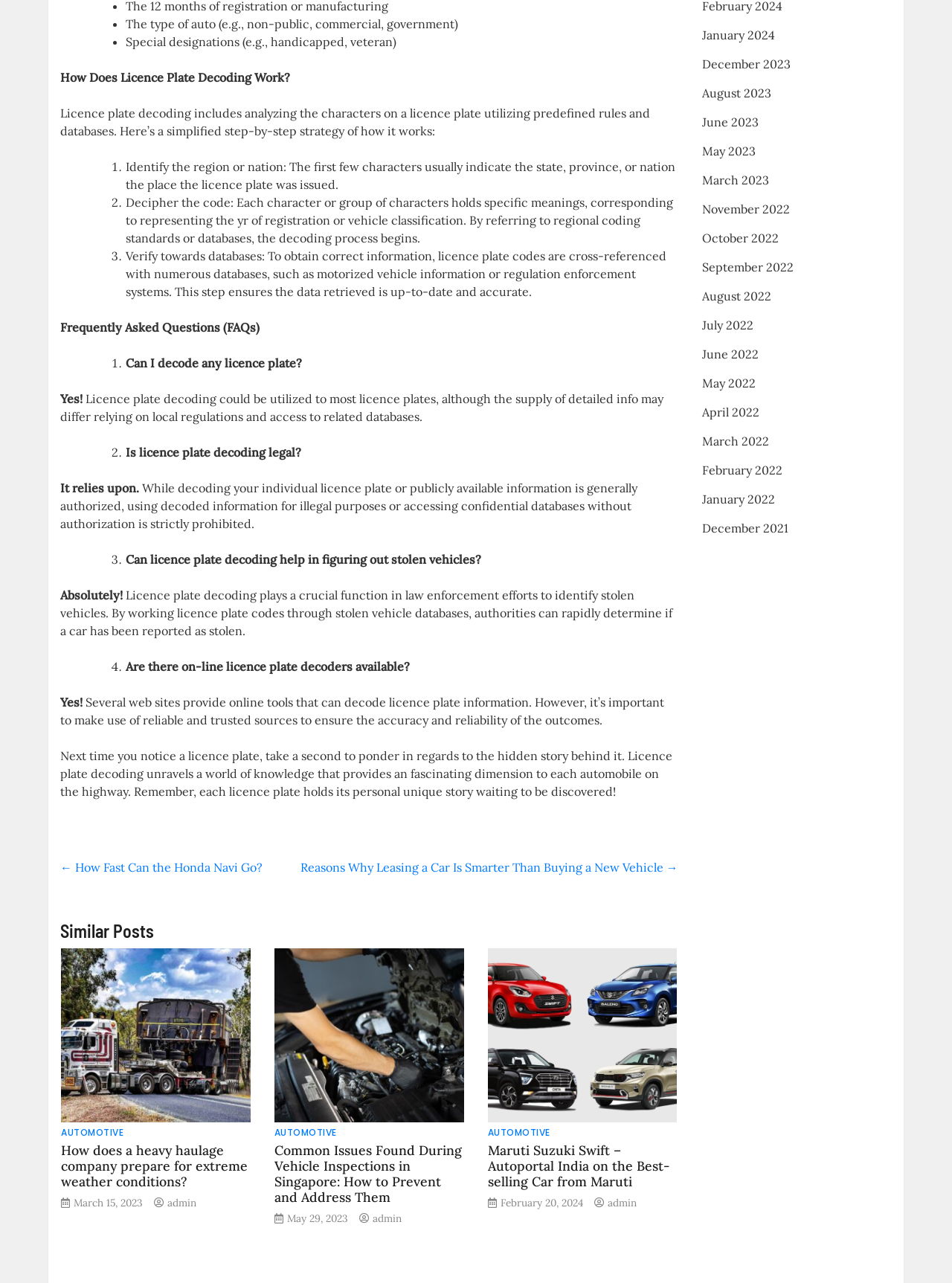What is licence plate decoding?
Based on the screenshot, respond with a single word or phrase.

Analyzing licence plate characters